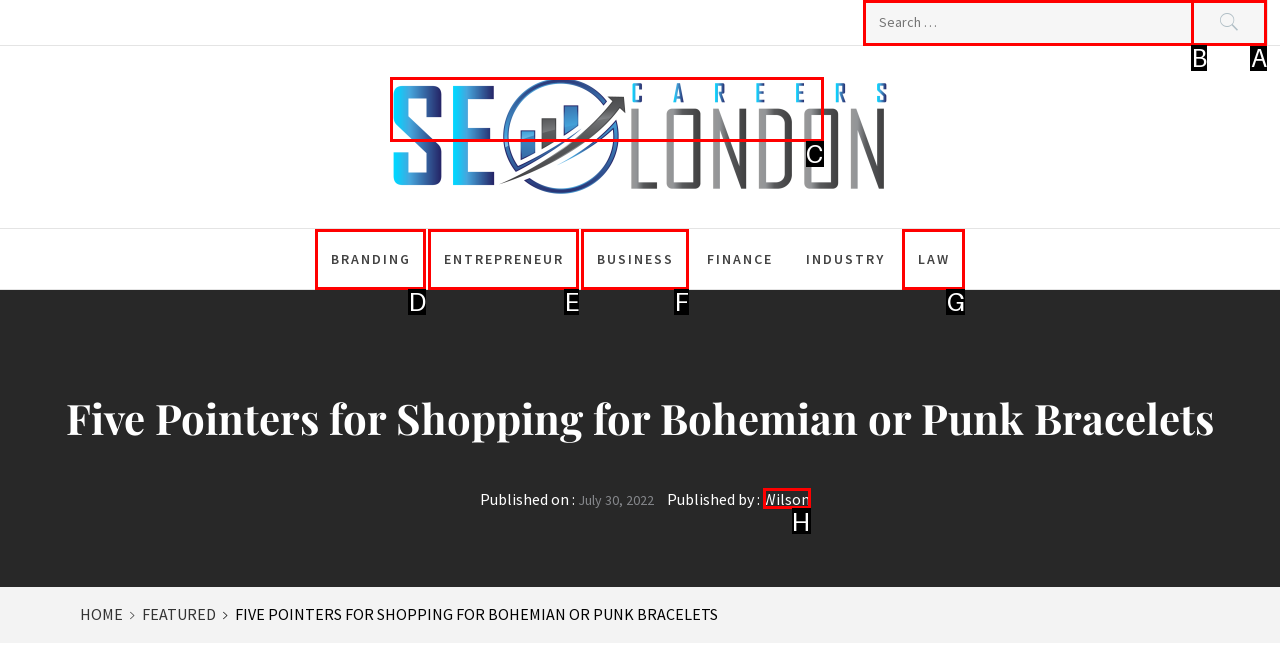Given the description: Seo London Careers
Identify the letter of the matching UI element from the options.

C